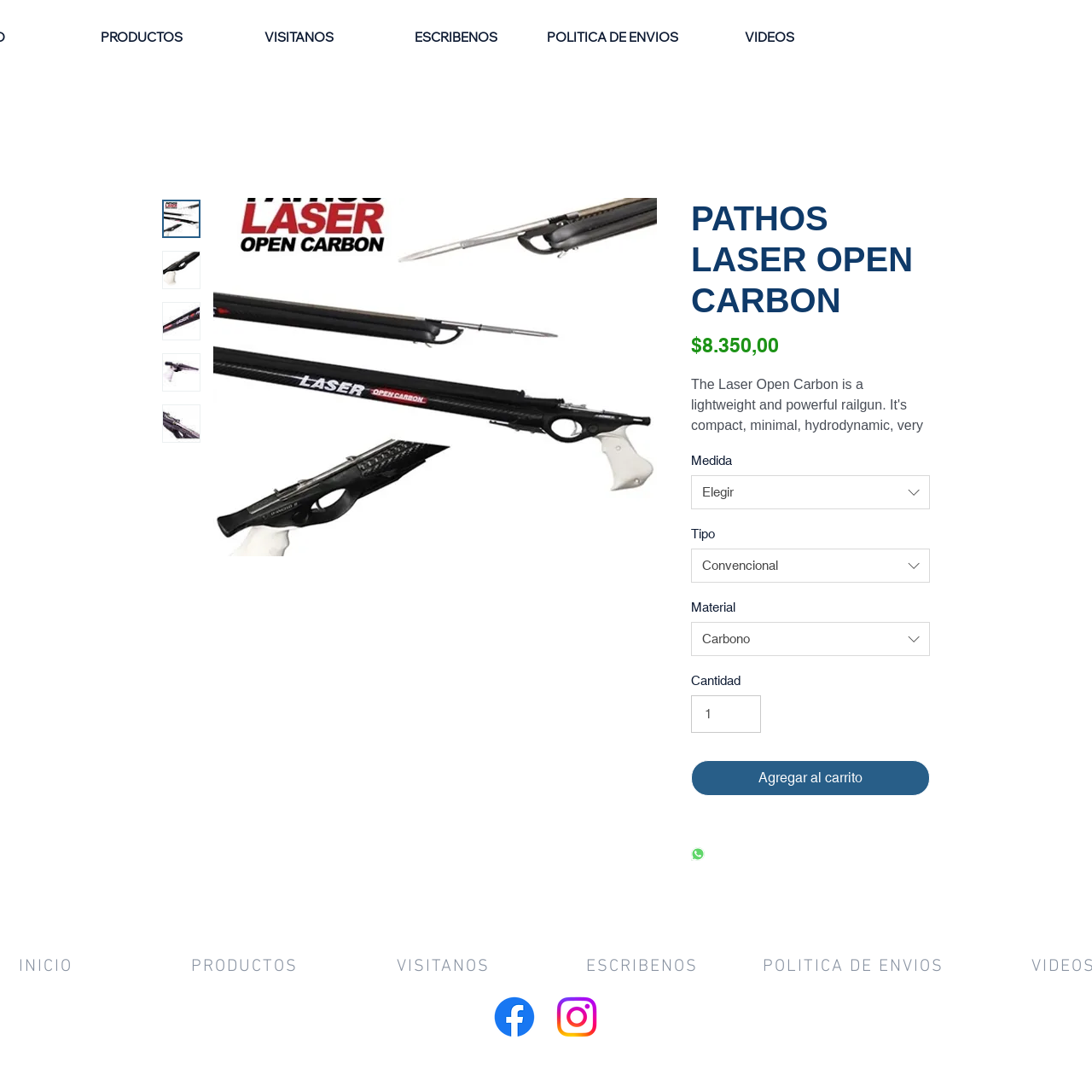Utilize the details in the image to thoroughly answer the following question: How many thumbnails are available for the product?

The number of thumbnails available for the product can be found by counting the number of button elements with the label 'Thumbnail: PATHOS LASER OPEN CARBON' in the article section, which is 5.